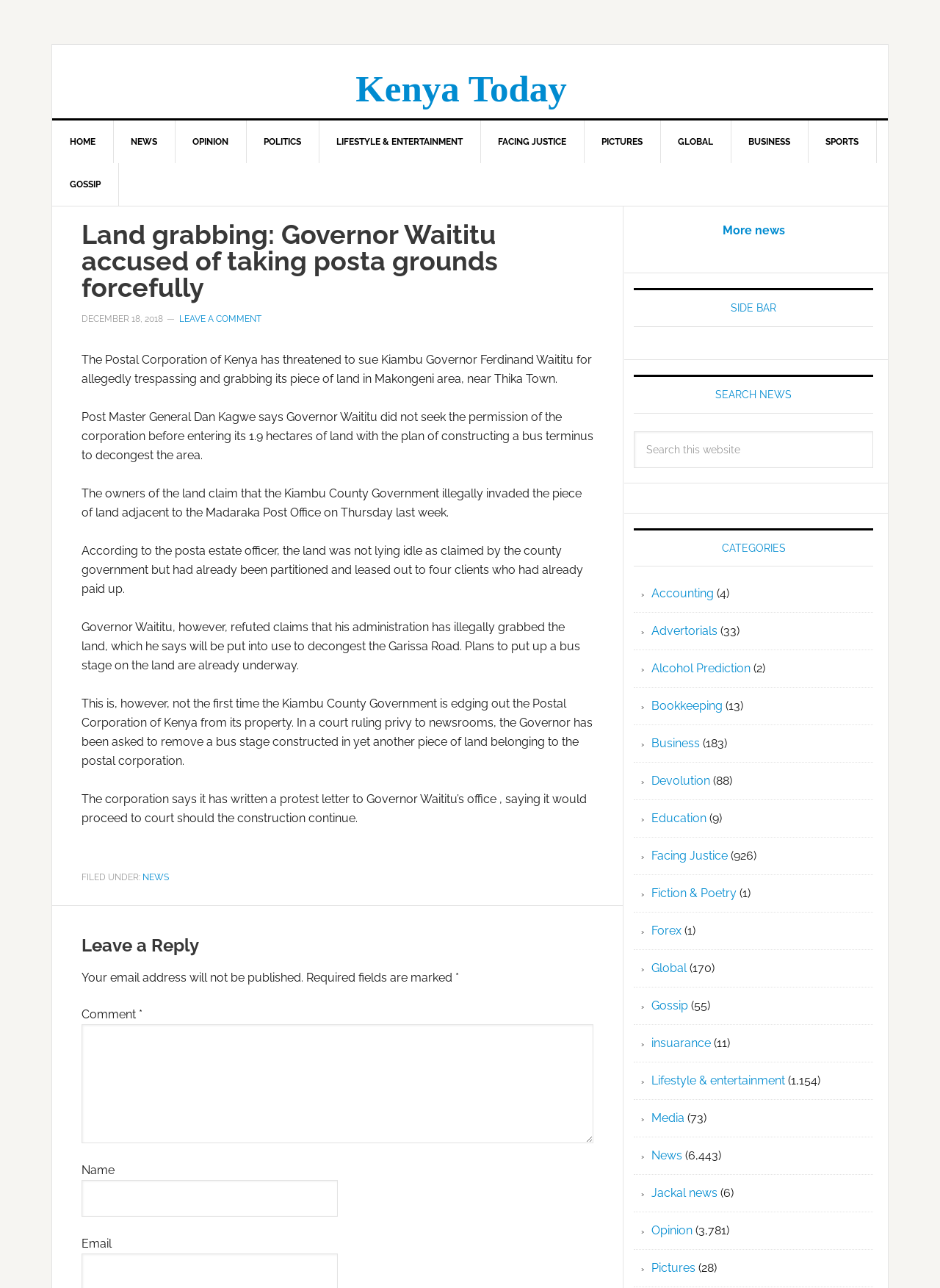Please locate the bounding box coordinates of the region I need to click to follow this instruction: "Leave a comment".

[0.087, 0.795, 0.631, 0.888]